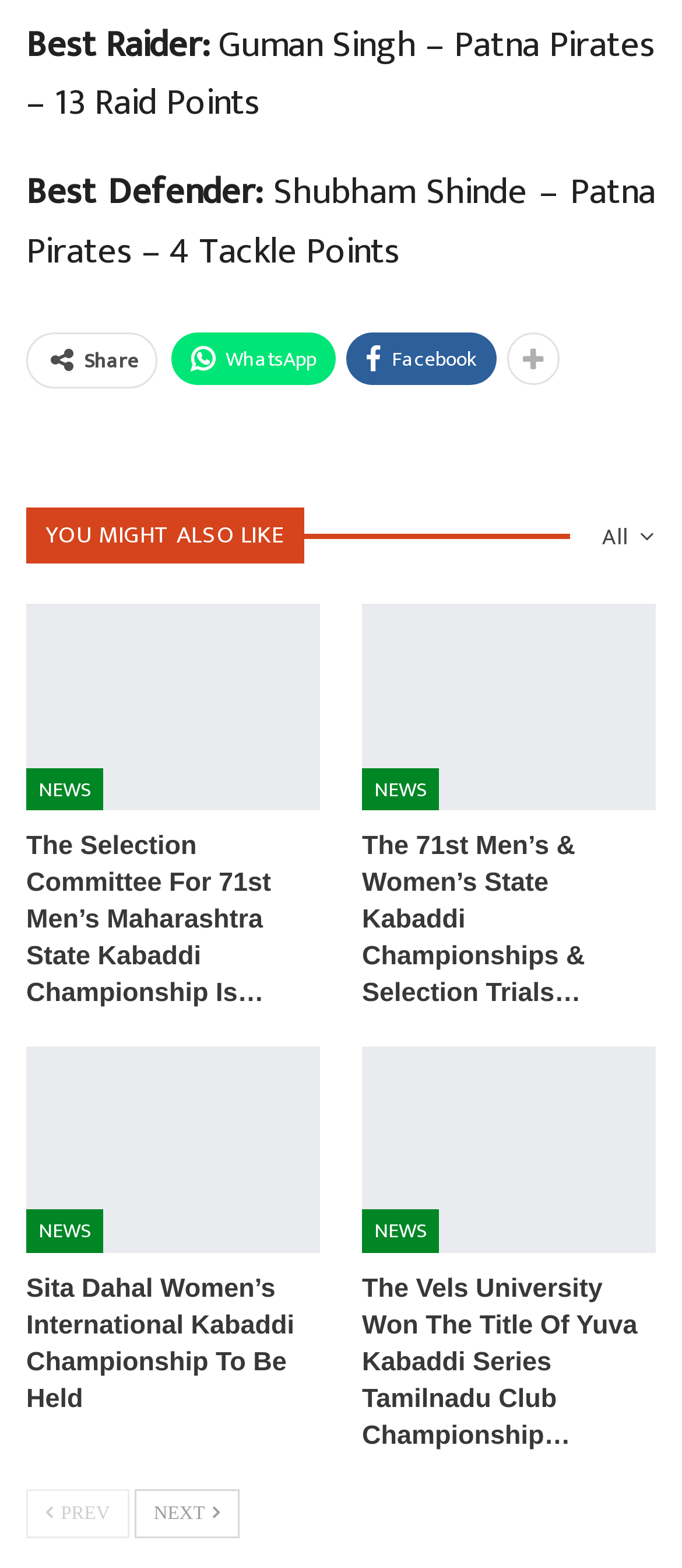Identify the bounding box coordinates of the HTML element based on this description: "NEWS".

[0.531, 0.489, 0.644, 0.517]